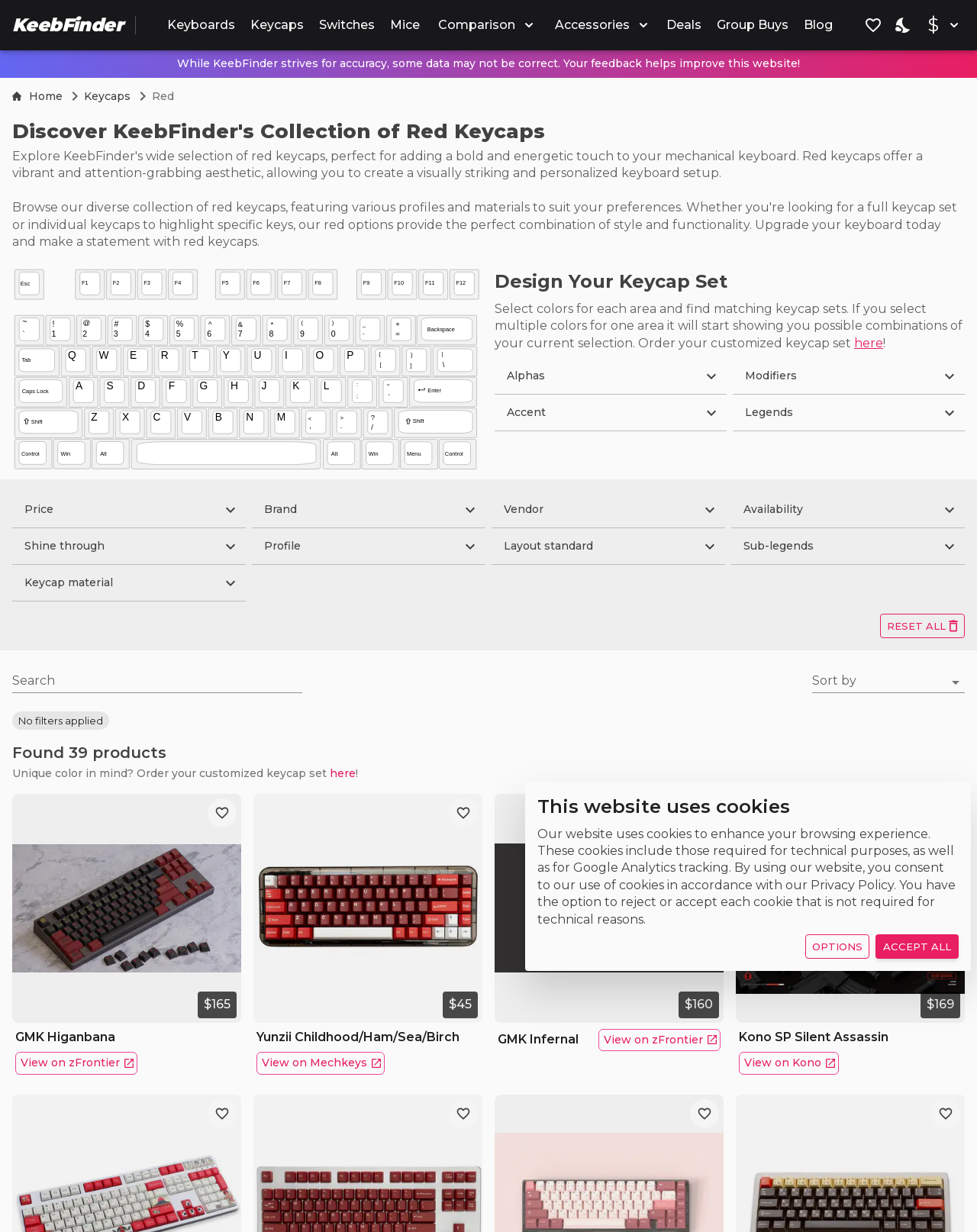Please examine the image and provide a detailed answer to the question: What type of products are featured on this webpage?

The webpage has a heading that says 'Discover KeebFinder's Collection of Red Keycaps', which suggests that the webpage is featuring red keycaps. Additionally, the SVG element on the webpage displays various keycap designs, further supporting the idea that the webpage is about keycaps.